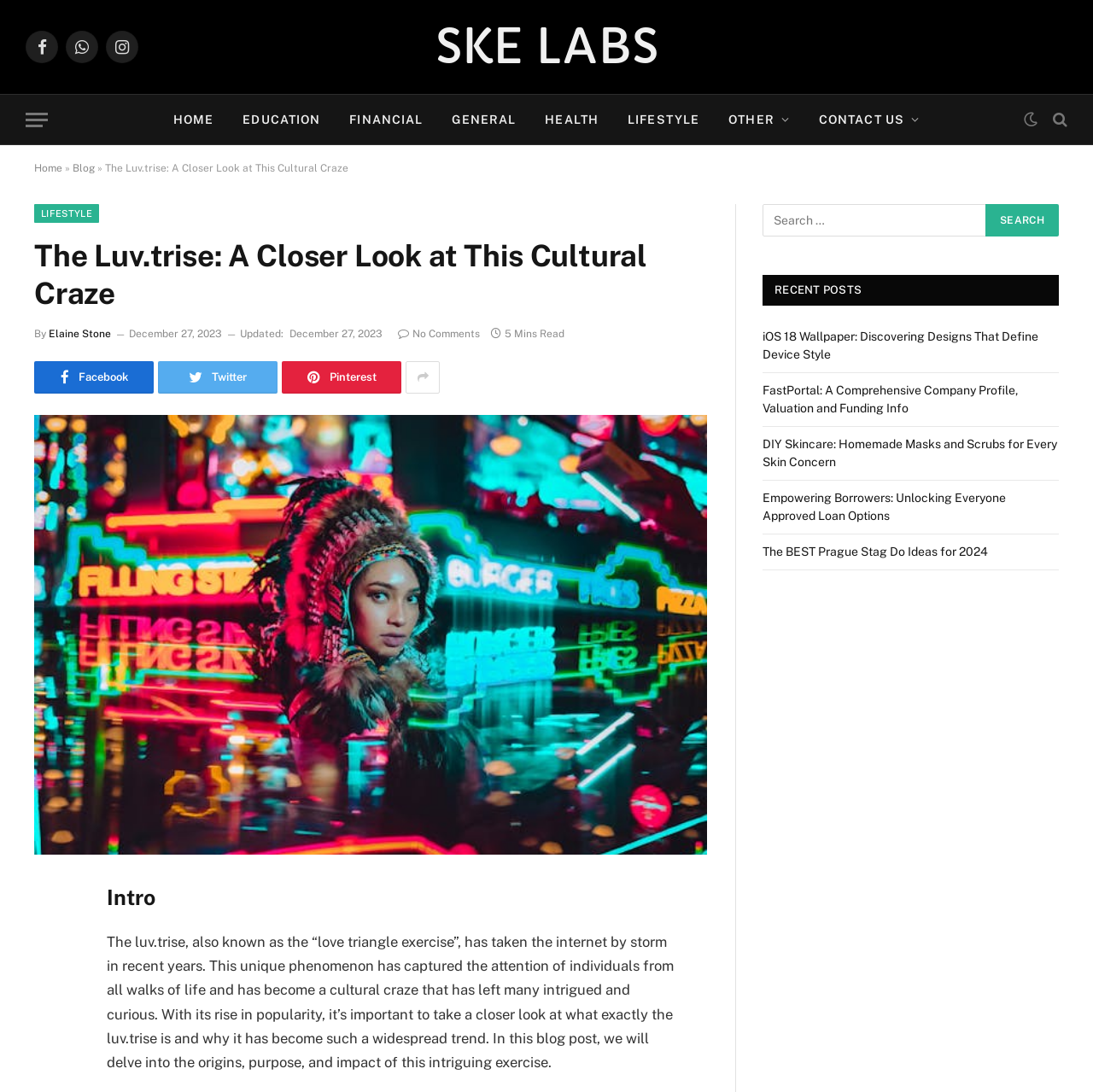How many minutes does it take to read this blog post?
Provide a short answer using one word or a brief phrase based on the image.

5 Mins